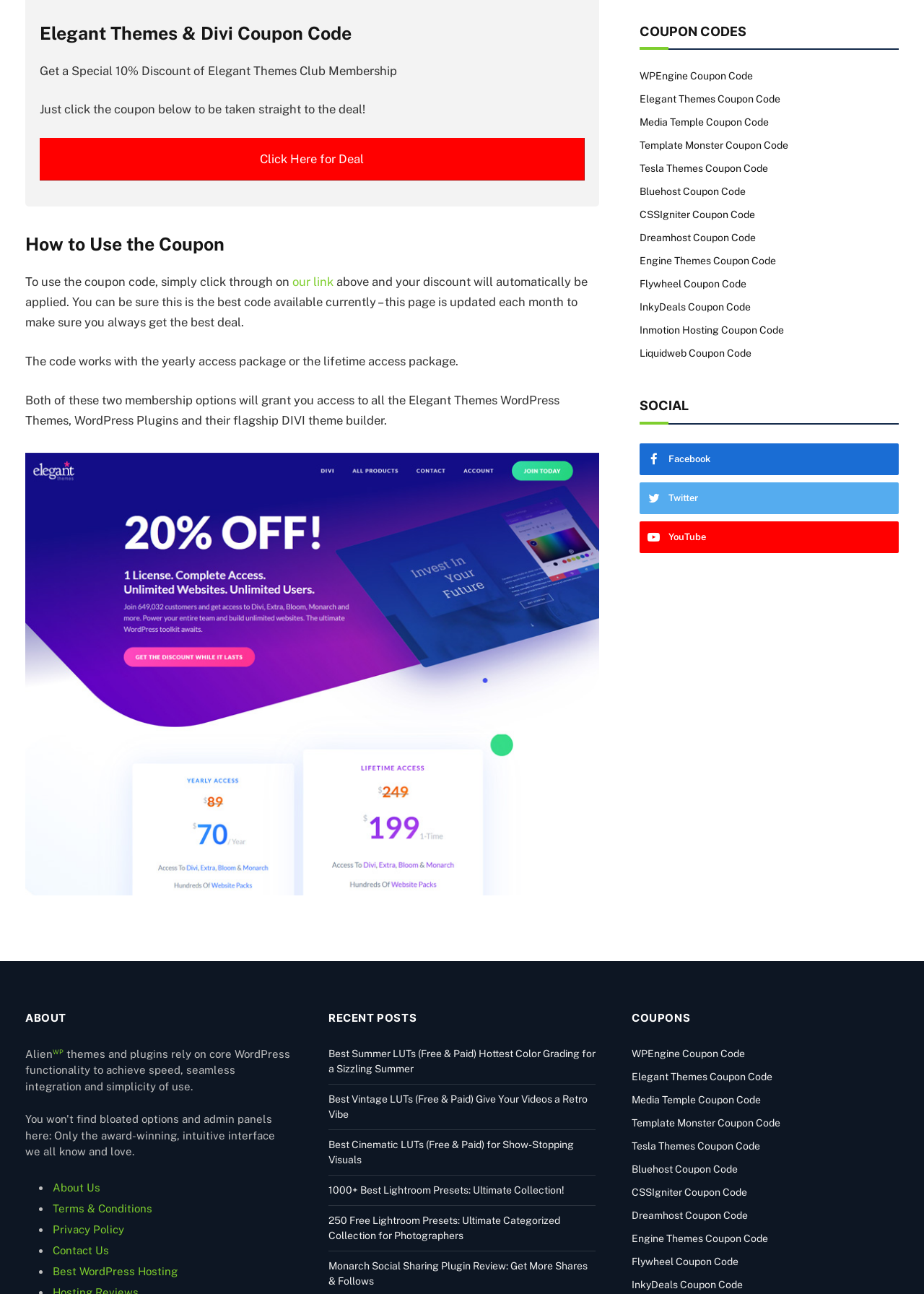Utilize the details in the image to give a detailed response to the question: What is the social media platform represented by the '' icon?

The social media platform is identified by the link element ' Twitter' which is a child of the Root Element, and the '' icon represents Twitter.